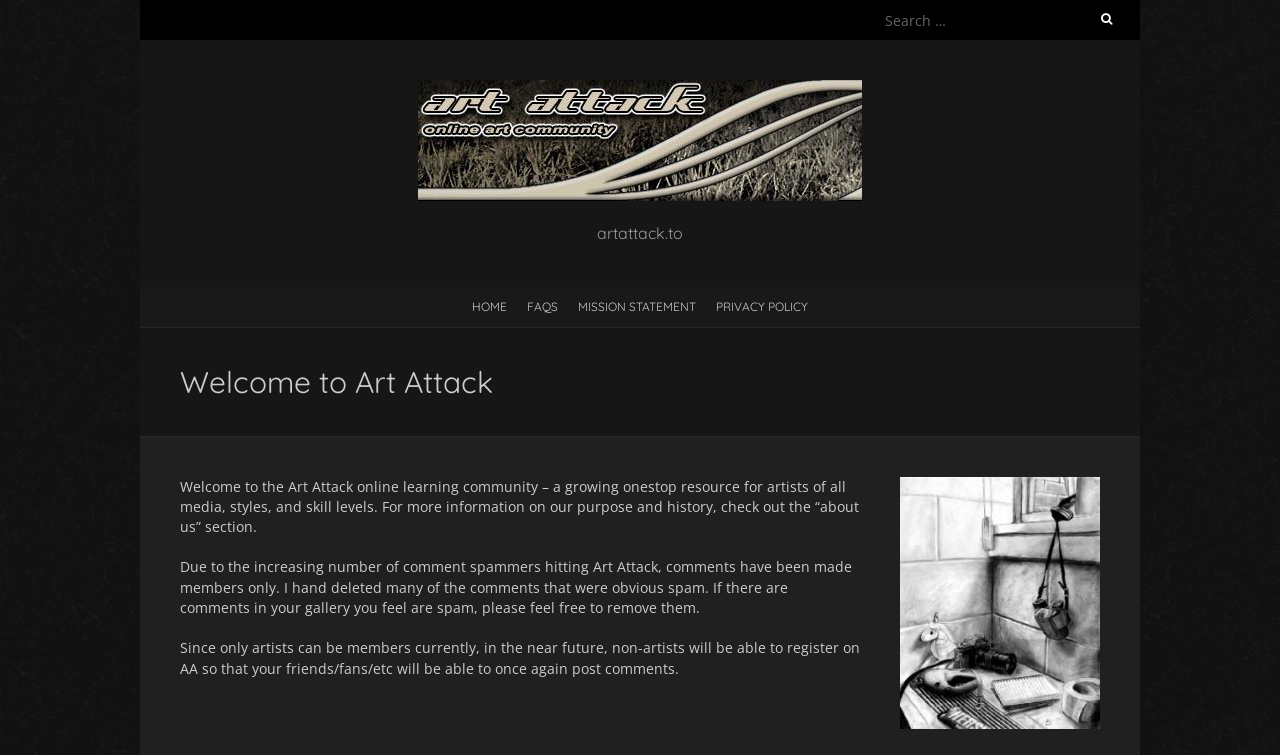Determine the bounding box for the UI element as described: "Mission Statement". The coordinates should be represented as four float numbers between 0 and 1, formatted as [left, top, right, bottom].

[0.444, 0.38, 0.552, 0.43]